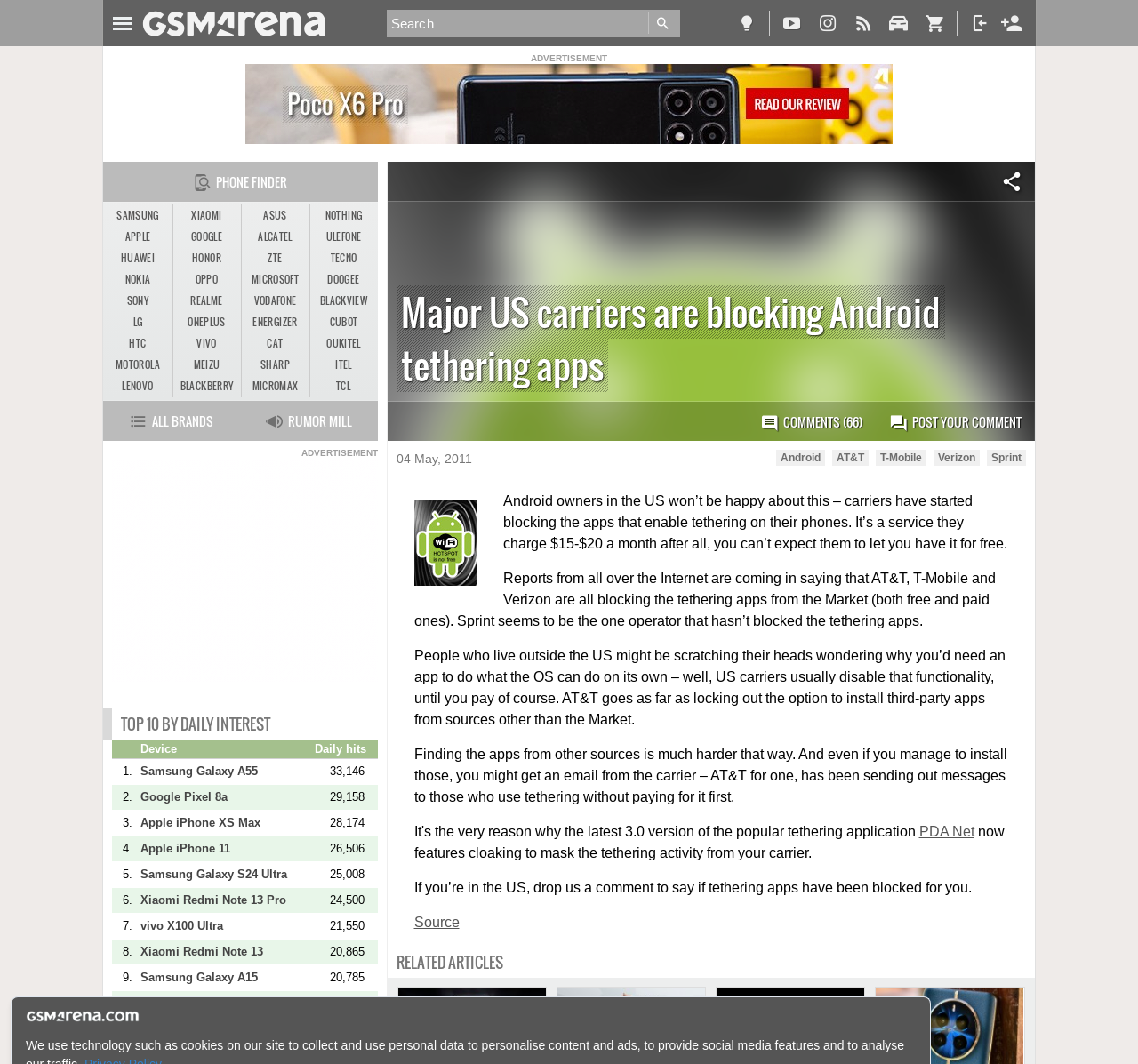Could you specify the bounding box coordinates for the clickable section to complete the following instruction: "Post a comment"?

[0.769, 0.378, 0.909, 0.417]